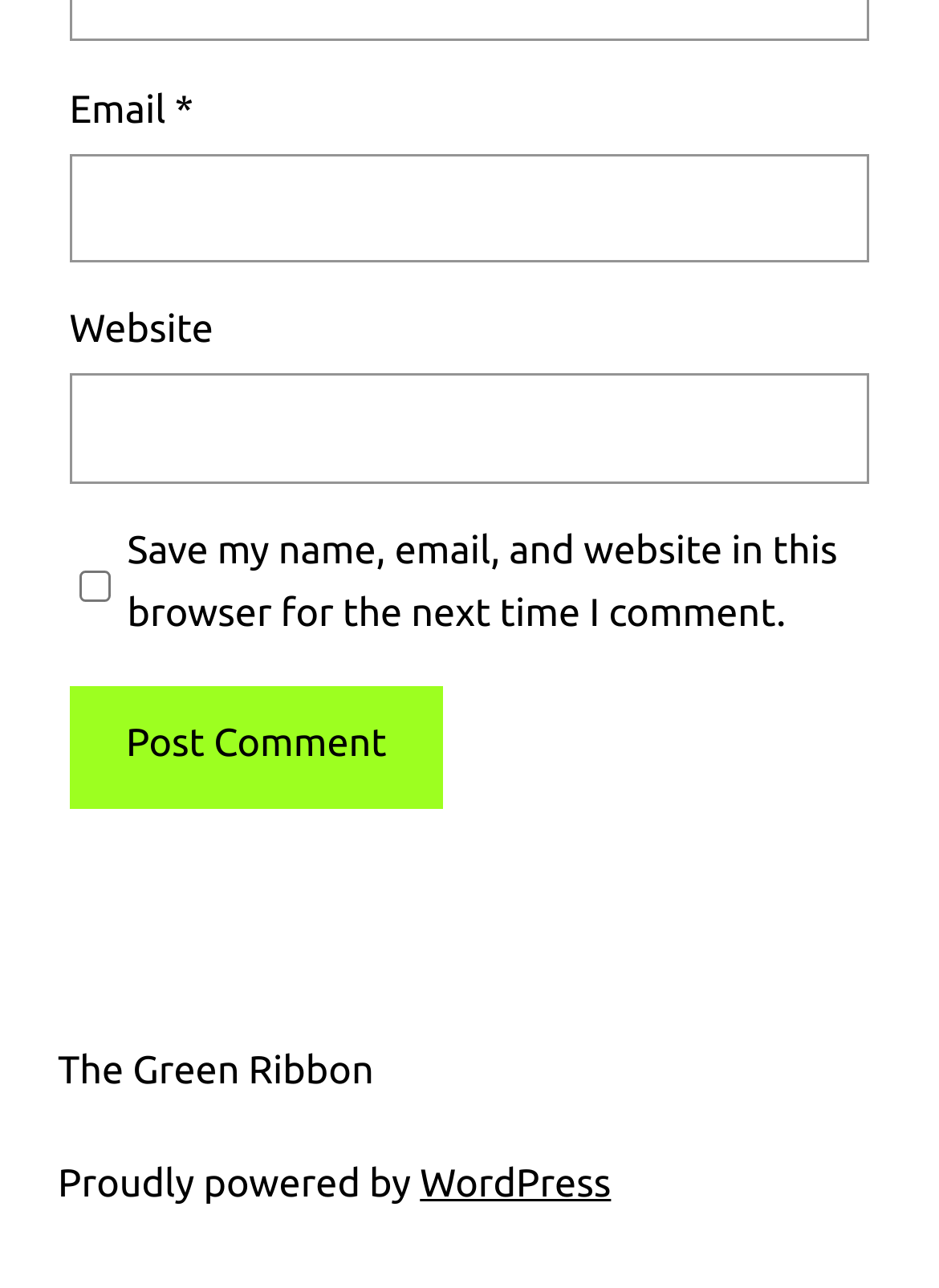What is the button at the bottom used for?
From the screenshot, provide a brief answer in one word or phrase.

Post Comment